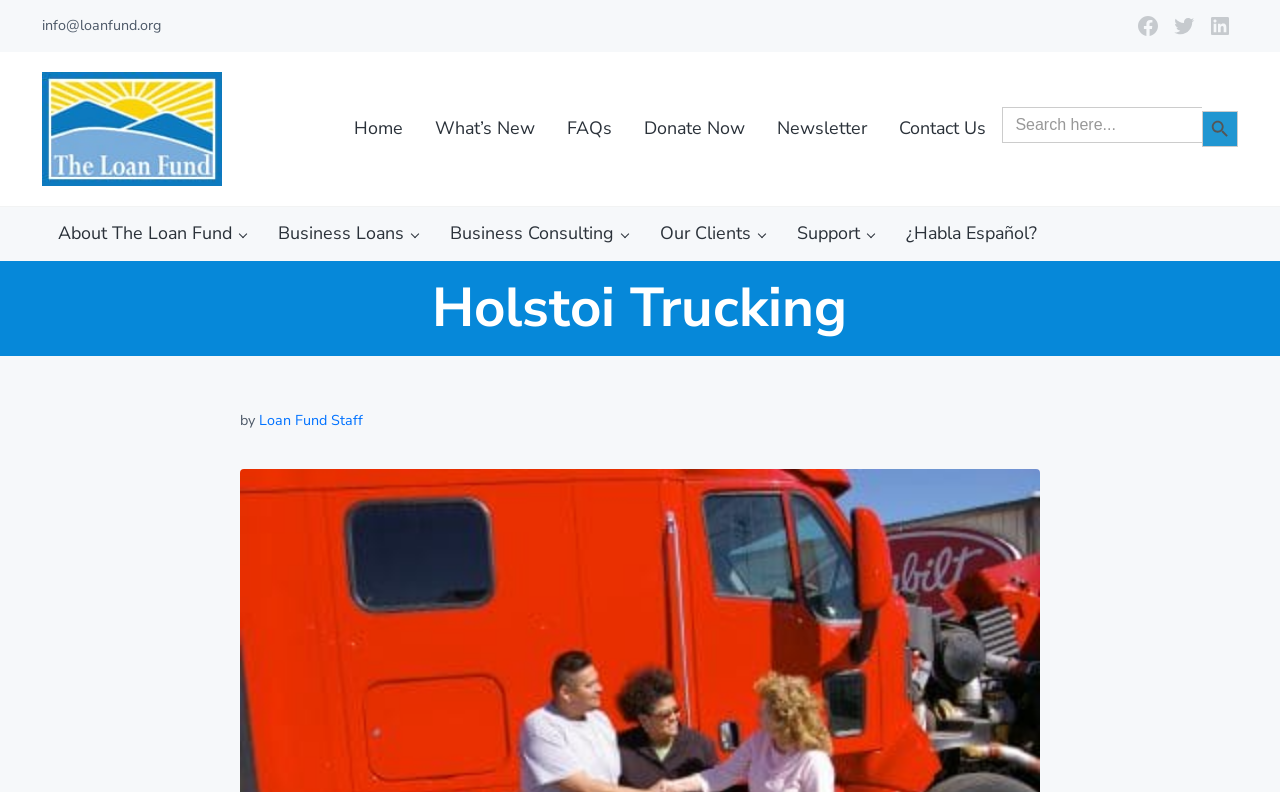Kindly provide the bounding box coordinates of the section you need to click on to fulfill the given instruction: "Click on Contact us".

None